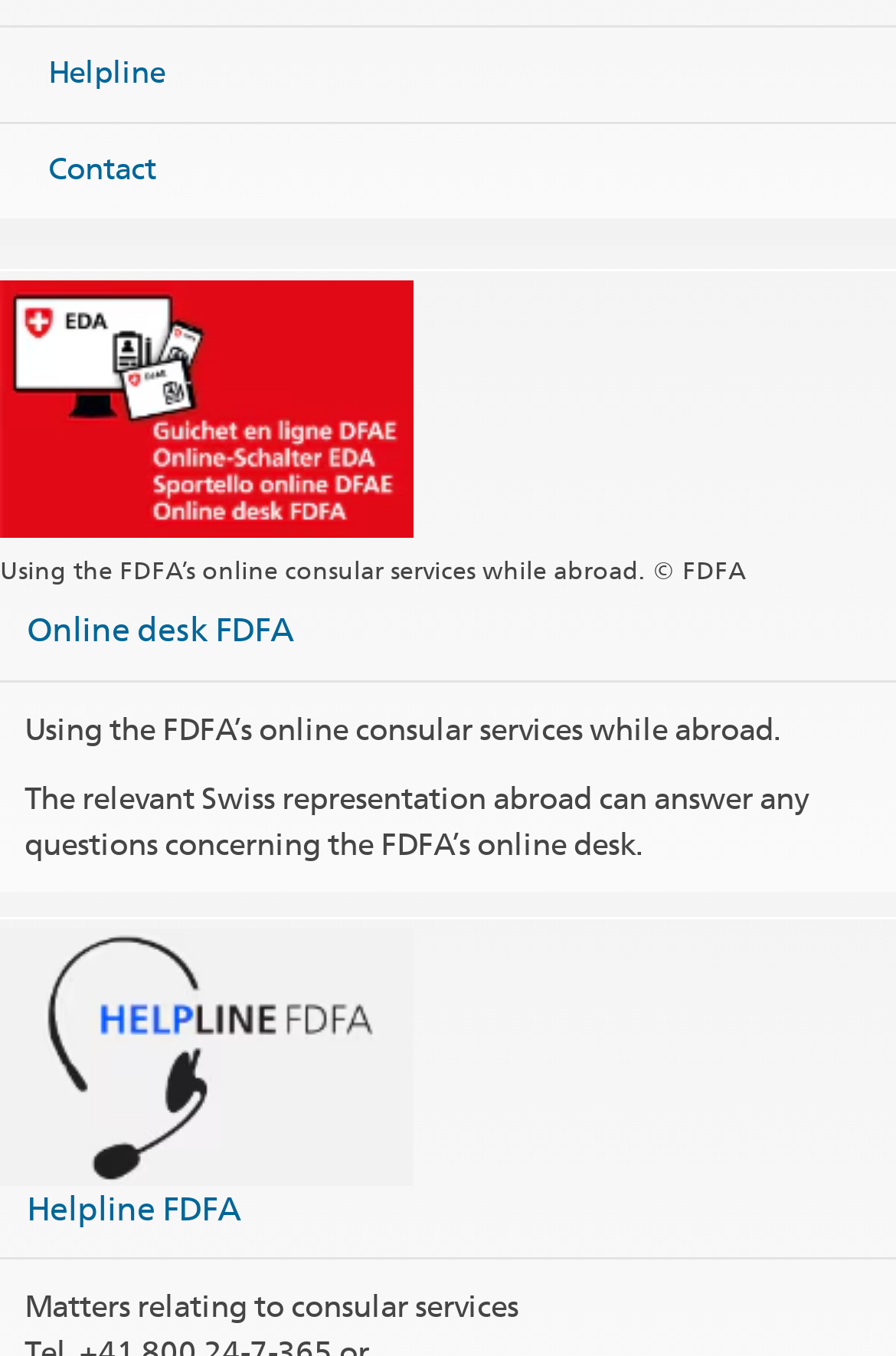Please answer the following query using a single word or phrase: 
What is the phone number of the Headquarters?

+255 22 266 60 08